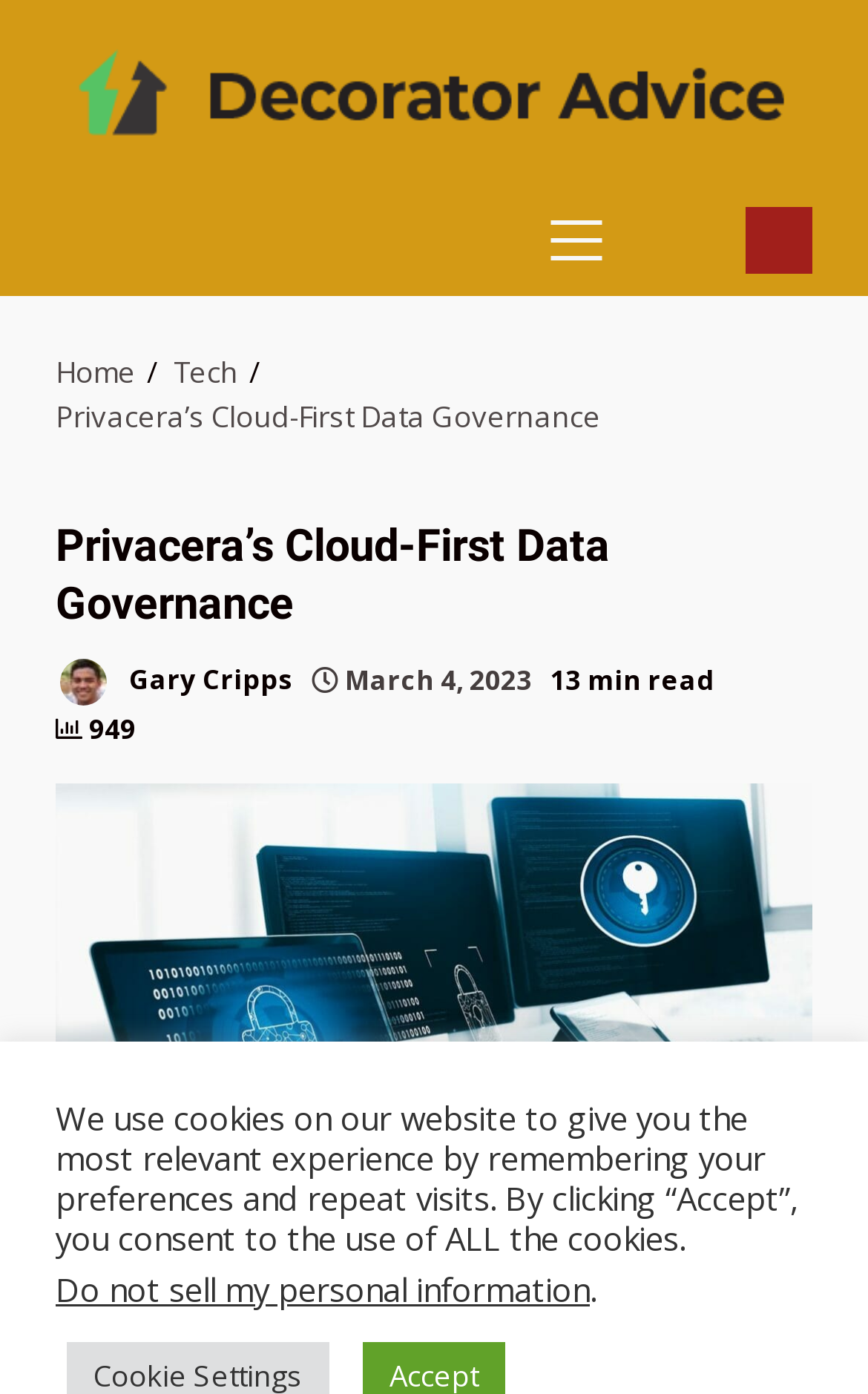Please specify the coordinates of the bounding box for the element that should be clicked to carry out this instruction: "Click on PRIMARY MENU". The coordinates must be four float numbers between 0 and 1, formatted as [left, top, right, bottom].

[0.633, 0.133, 0.731, 0.212]